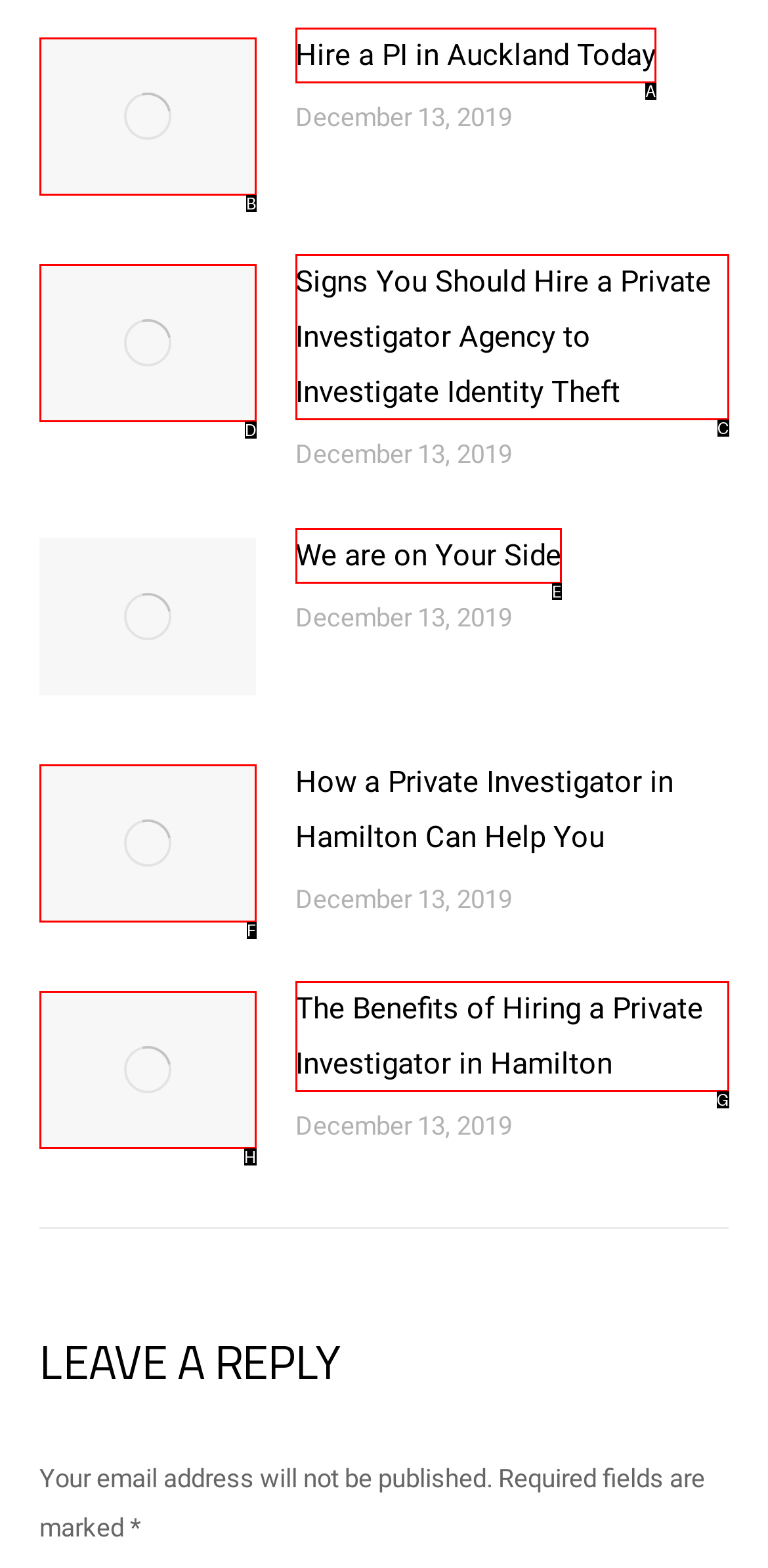Identify the appropriate lettered option to execute the following task: Click the 'We are on Your Side' link
Respond with the letter of the selected choice.

E